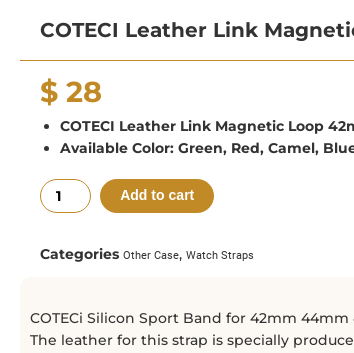Create a vivid and detailed description of the image.

This image showcases the "COTECI Leather Link Magnetic Loop Bracelet" in camel, priced at $28. The product features a beautifully crafted leather design, highlighting its luxurious texture and style. It is available in multiple colors, including green, red, camel, blue, and black, allowing for personalization to suit individual tastes. The bracelet is compatible with Apple Watch sizes 42mm, 44mm, and 45mm, offering a secure and tailored fit thanks to its innovative magnetic closure. Below the product details, there is a quantity selector and an "Add to cart" button for easy purchasing. The categories listed include "Other Case" and "Watch Straps," indicating its role as a stylish accessory for smartwatch users.